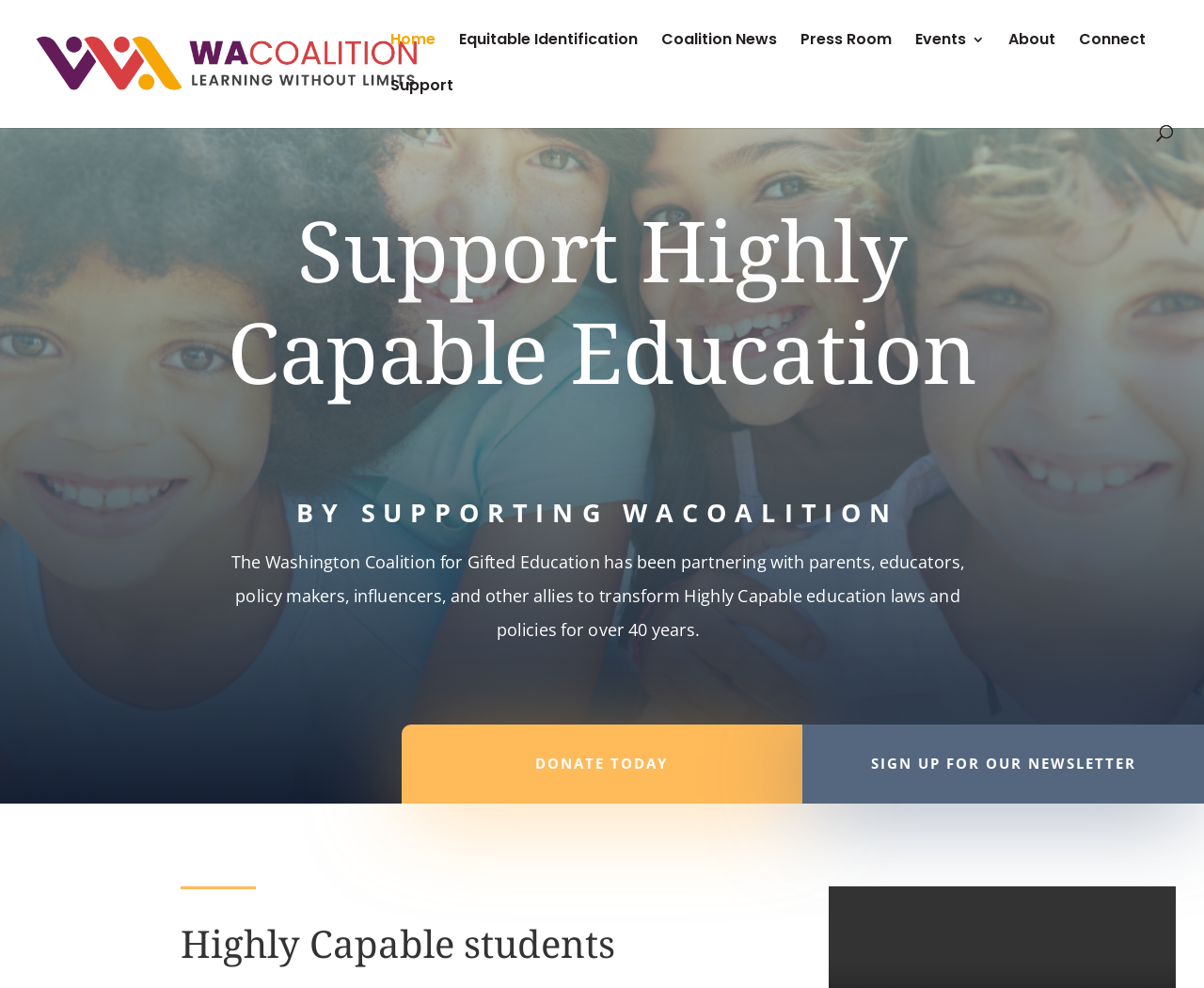Given the description of a UI element: "alt="Washington Coalition for Gifted Education"", identify the bounding box coordinates of the matching element in the webpage screenshot.

[0.027, 0.054, 0.476, 0.073]